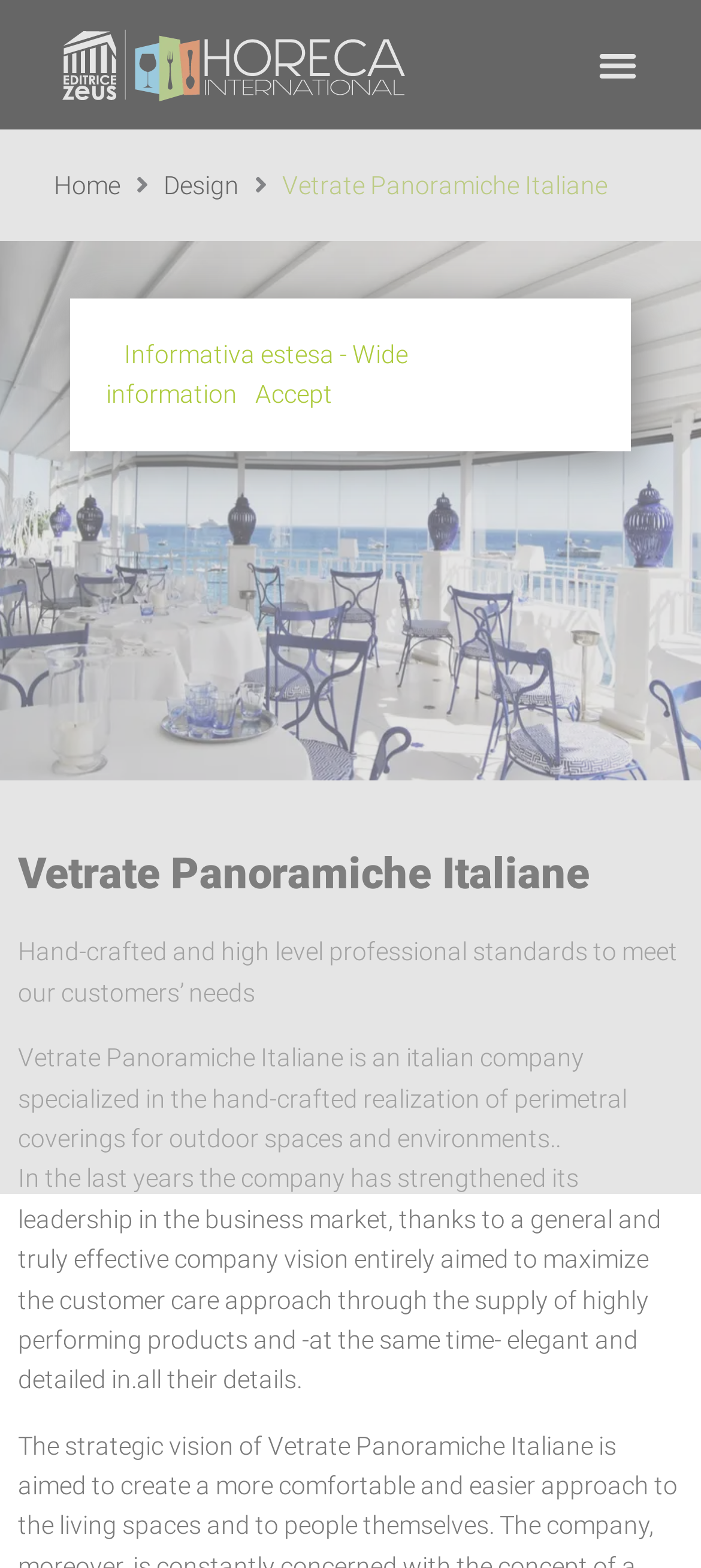Respond to the following query with just one word or a short phrase: 
What is the company name?

Vetrate Panoramiche Italiane